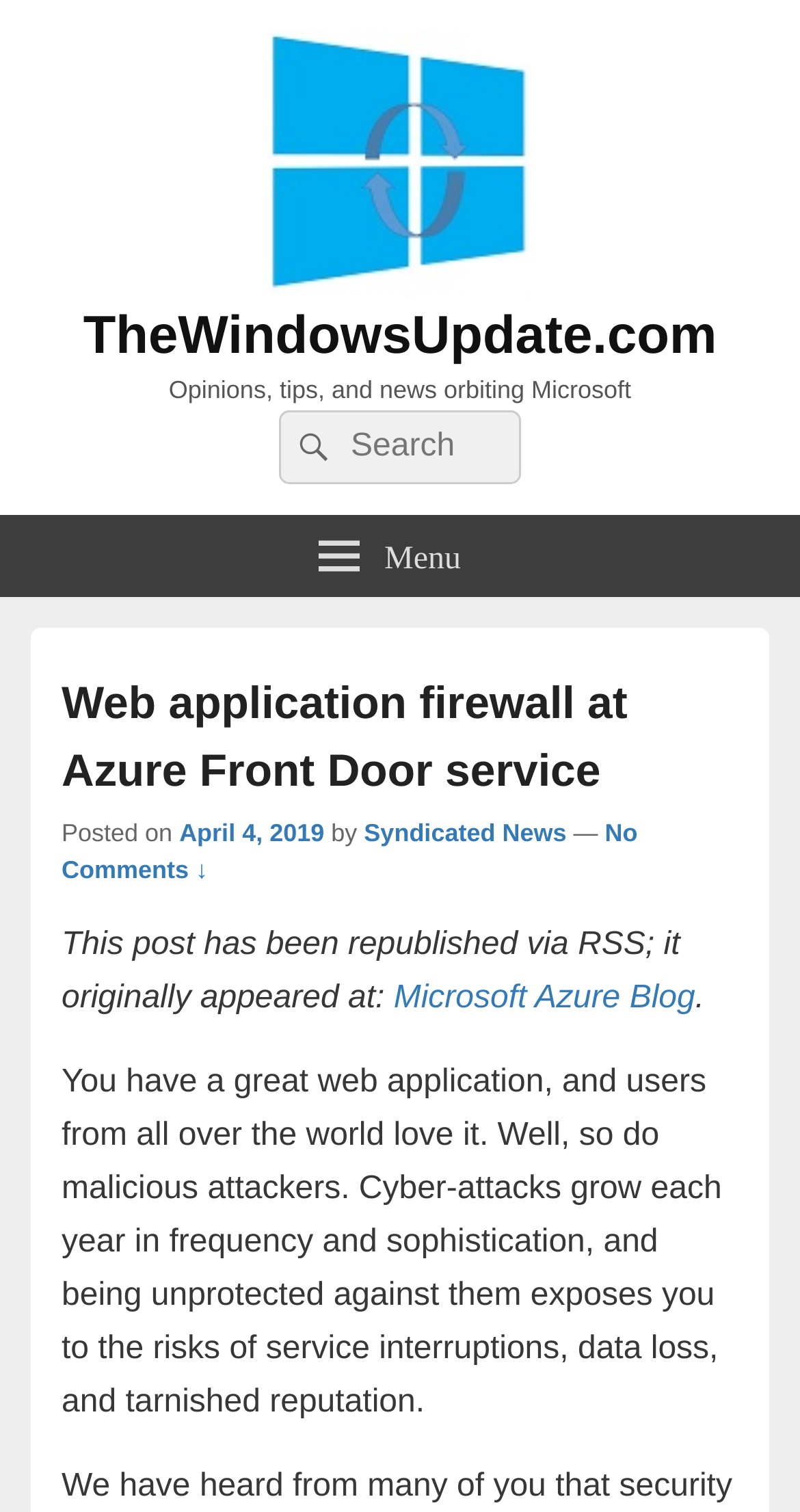Given the element description Syndicated News, identify the bounding box coordinates for the UI element on the webpage screenshot. The format should be (top-left x, top-left y, bottom-right x, bottom-right y), with values between 0 and 1.

[0.455, 0.542, 0.708, 0.561]